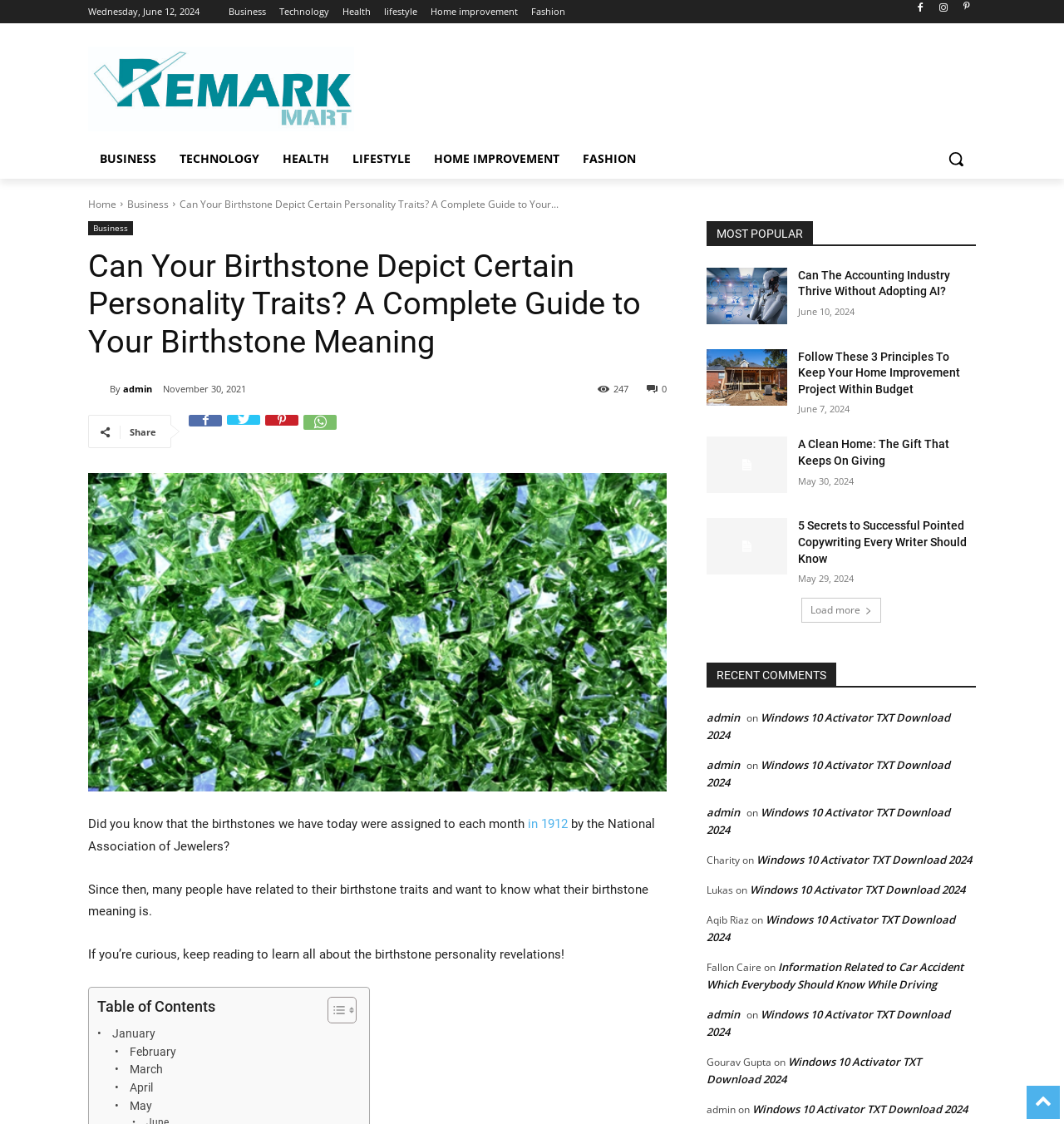Extract the bounding box of the UI element described as: "Home".

[0.083, 0.175, 0.109, 0.188]